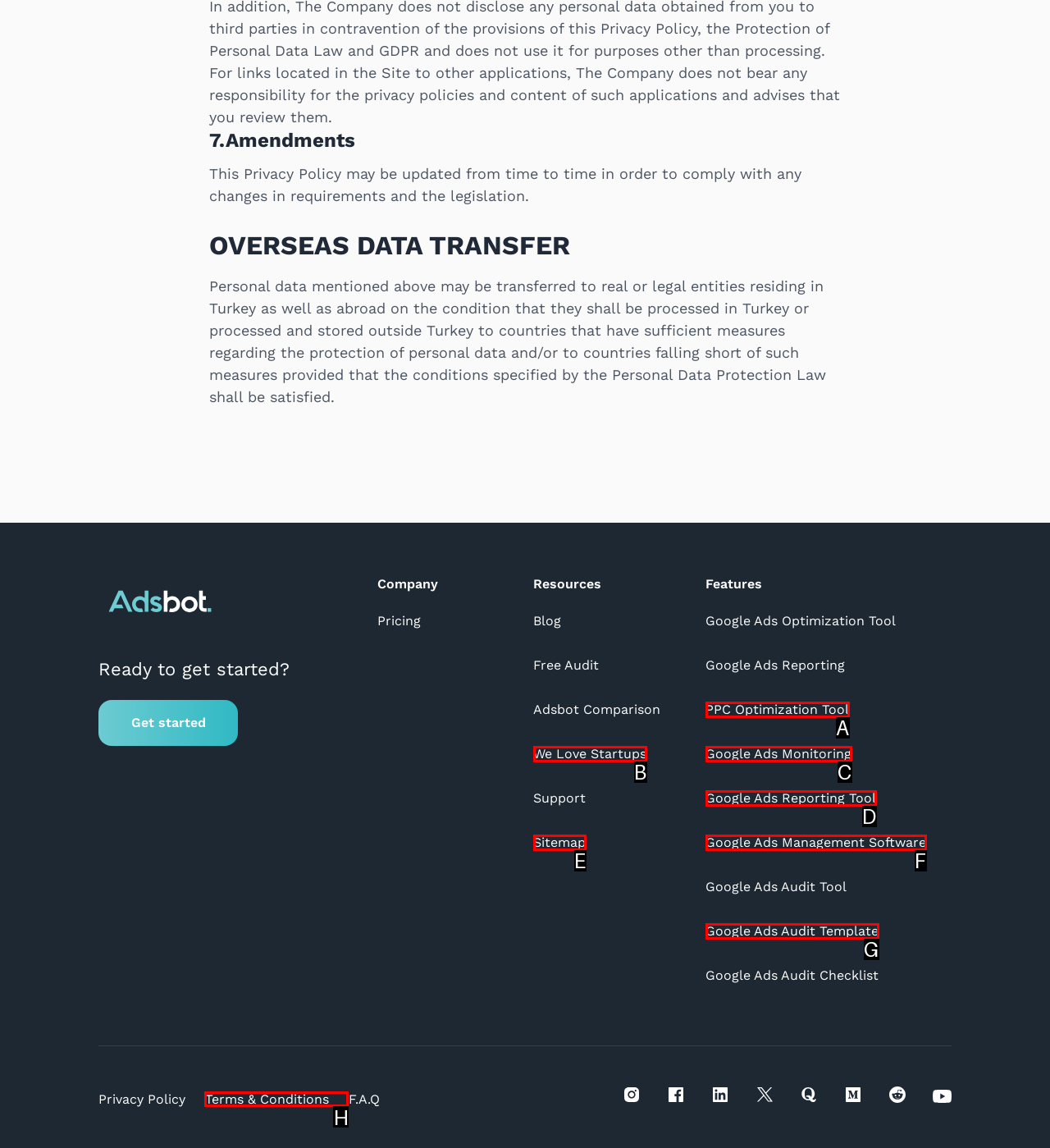Given the task: View the Terms & Conditions, tell me which HTML element to click on.
Answer with the letter of the correct option from the given choices.

H